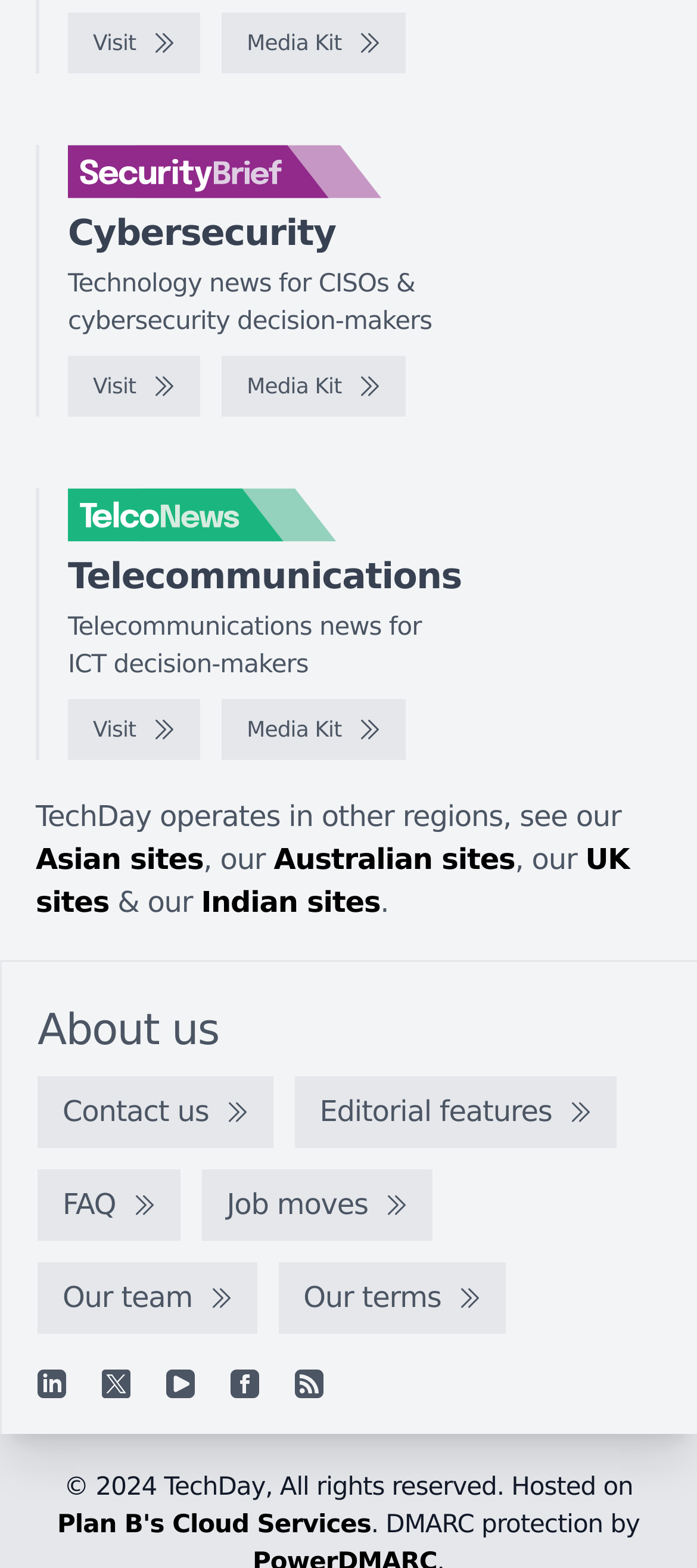Determine the bounding box for the described HTML element: "Our terms". Ensure the coordinates are four float numbers between 0 and 1 in the format [left, top, right, bottom].

[0.399, 0.805, 0.725, 0.85]